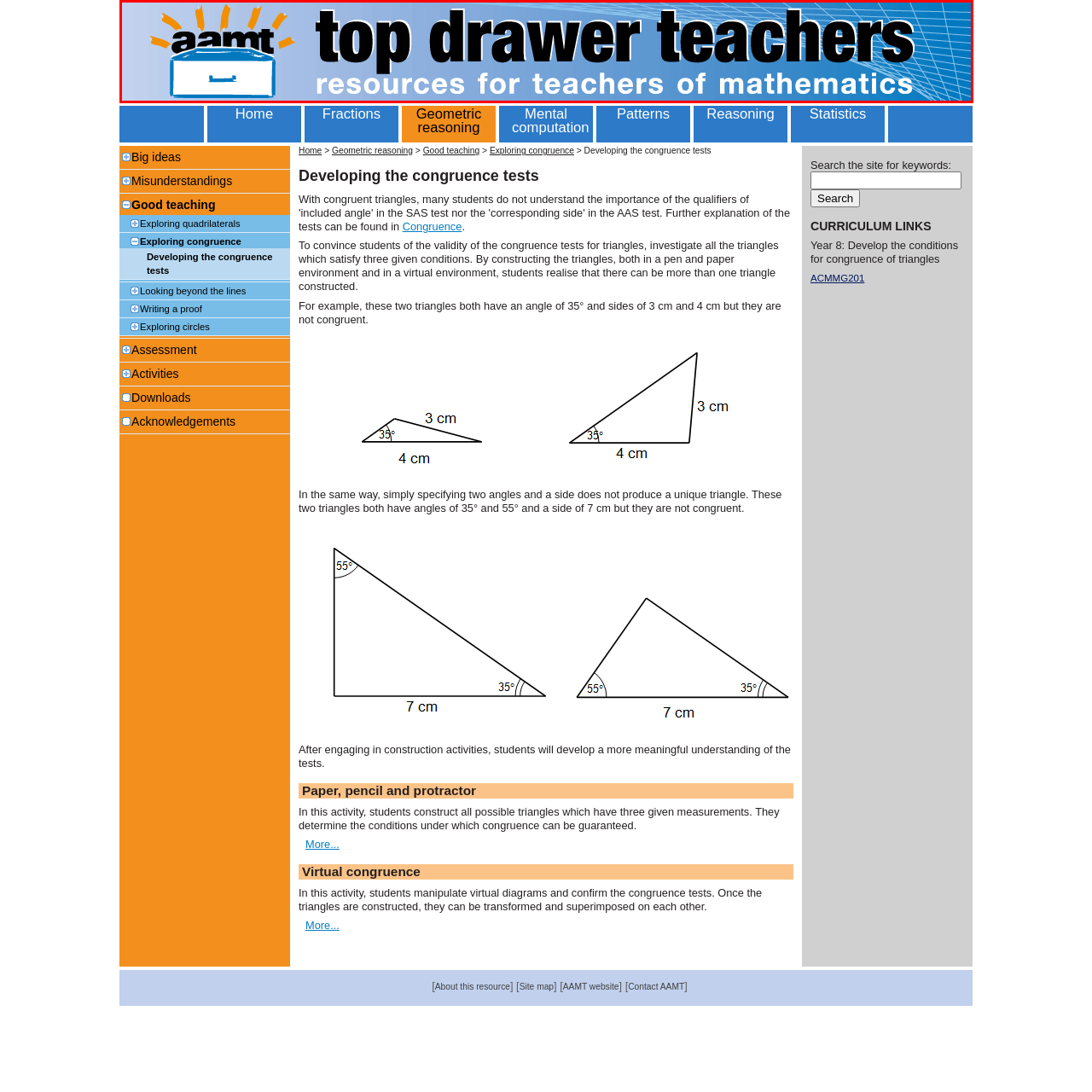Carefully inspect the area of the image highlighted by the red box and deliver a detailed response to the question below, based on your observations: What is the phrase displayed prominently in the logo?

The caption highlights that the phrase 'top drawer teachers' is prominently displayed in the logo, emphasizing high-quality materials.